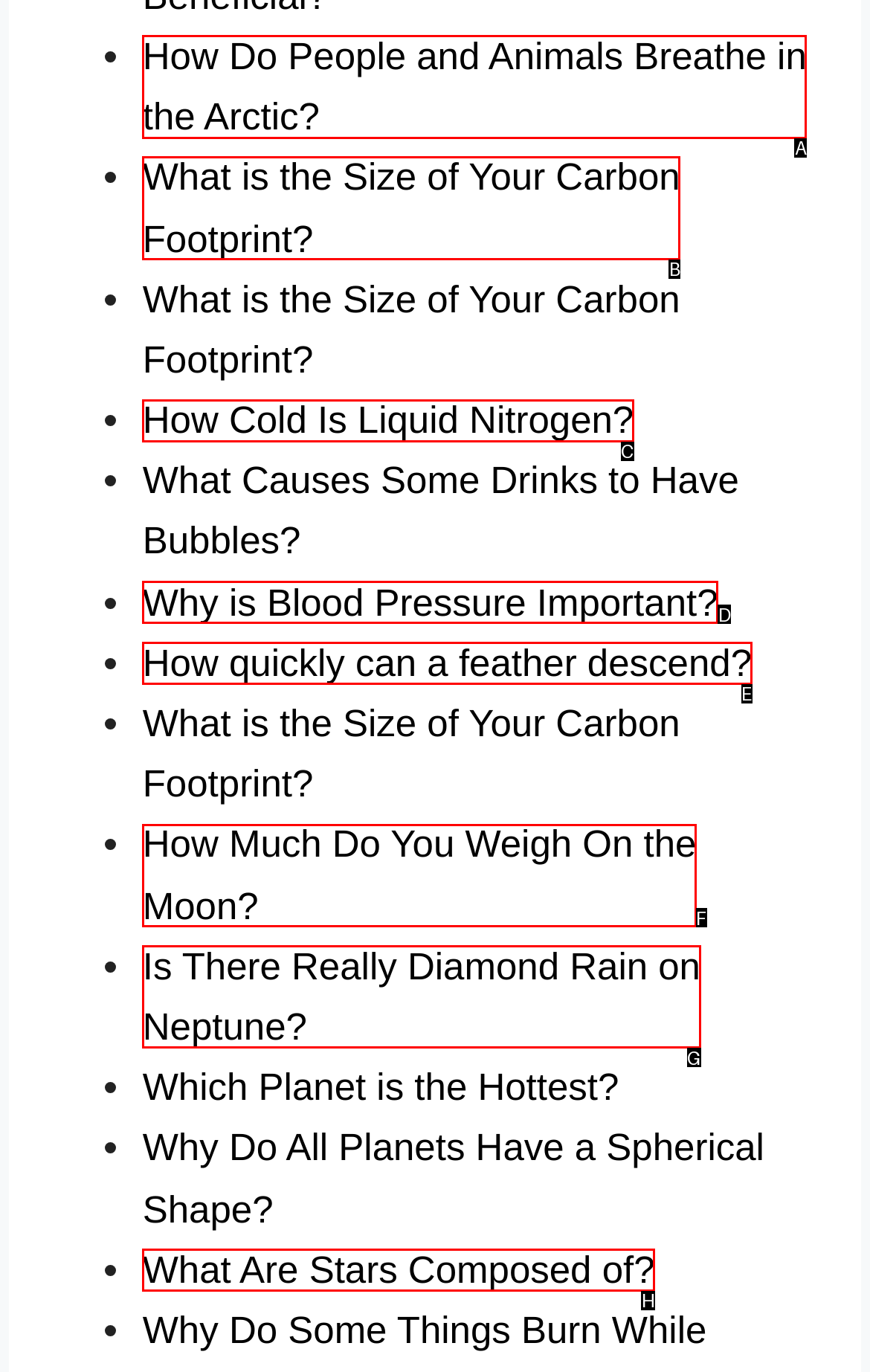Pick the right letter to click to achieve the task: Click on 'How Do People and Animals Breathe in the Arctic?'
Answer with the letter of the correct option directly.

A